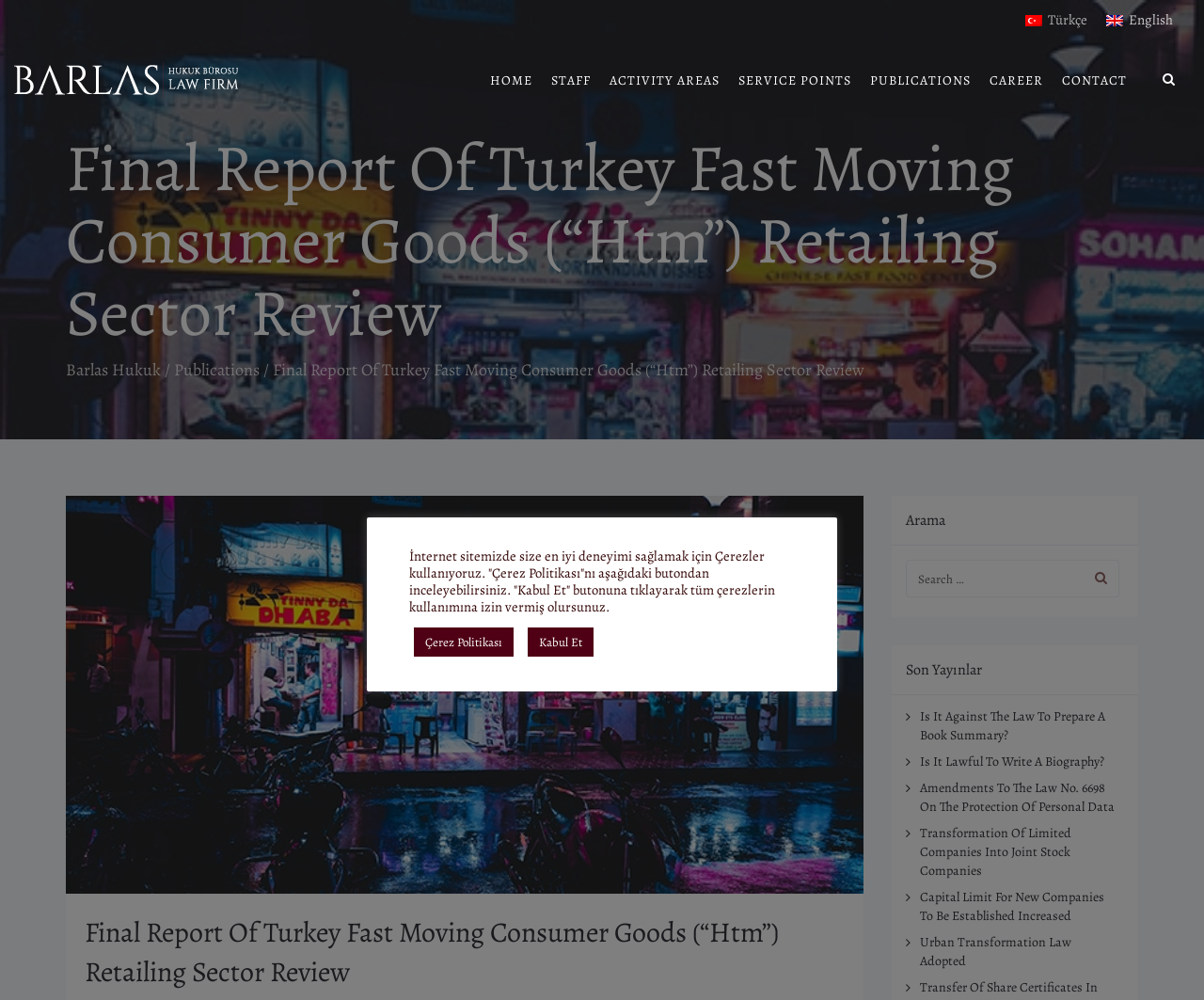Please identify the bounding box coordinates of the region to click in order to complete the given instruction: "Go to HOME page". The coordinates should be four float numbers between 0 and 1, i.e., [left, top, right, bottom].

[0.403, 0.07, 0.446, 0.092]